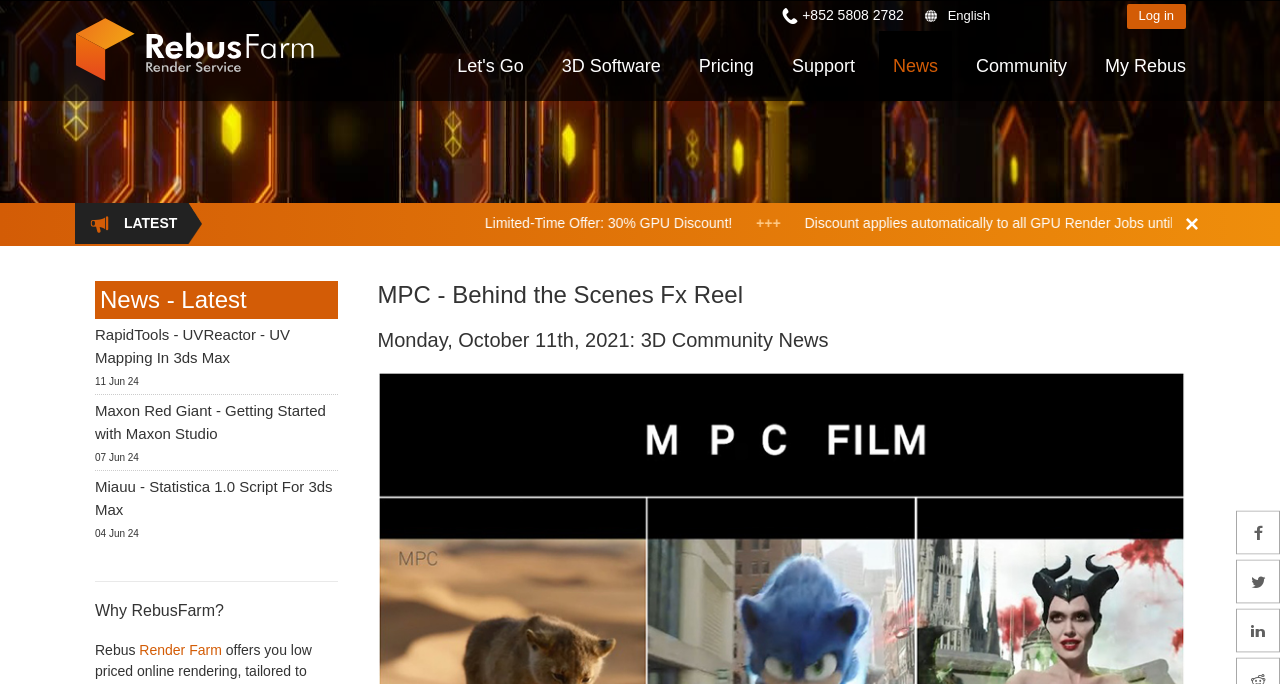Locate the bounding box coordinates of the element that needs to be clicked to carry out the instruction: "Click the 'RapidTools - UVReactor - UV Mapping In 3ds Max' link". The coordinates should be given as four float numbers ranging from 0 to 1, i.e., [left, top, right, bottom].

[0.074, 0.474, 0.264, 0.539]